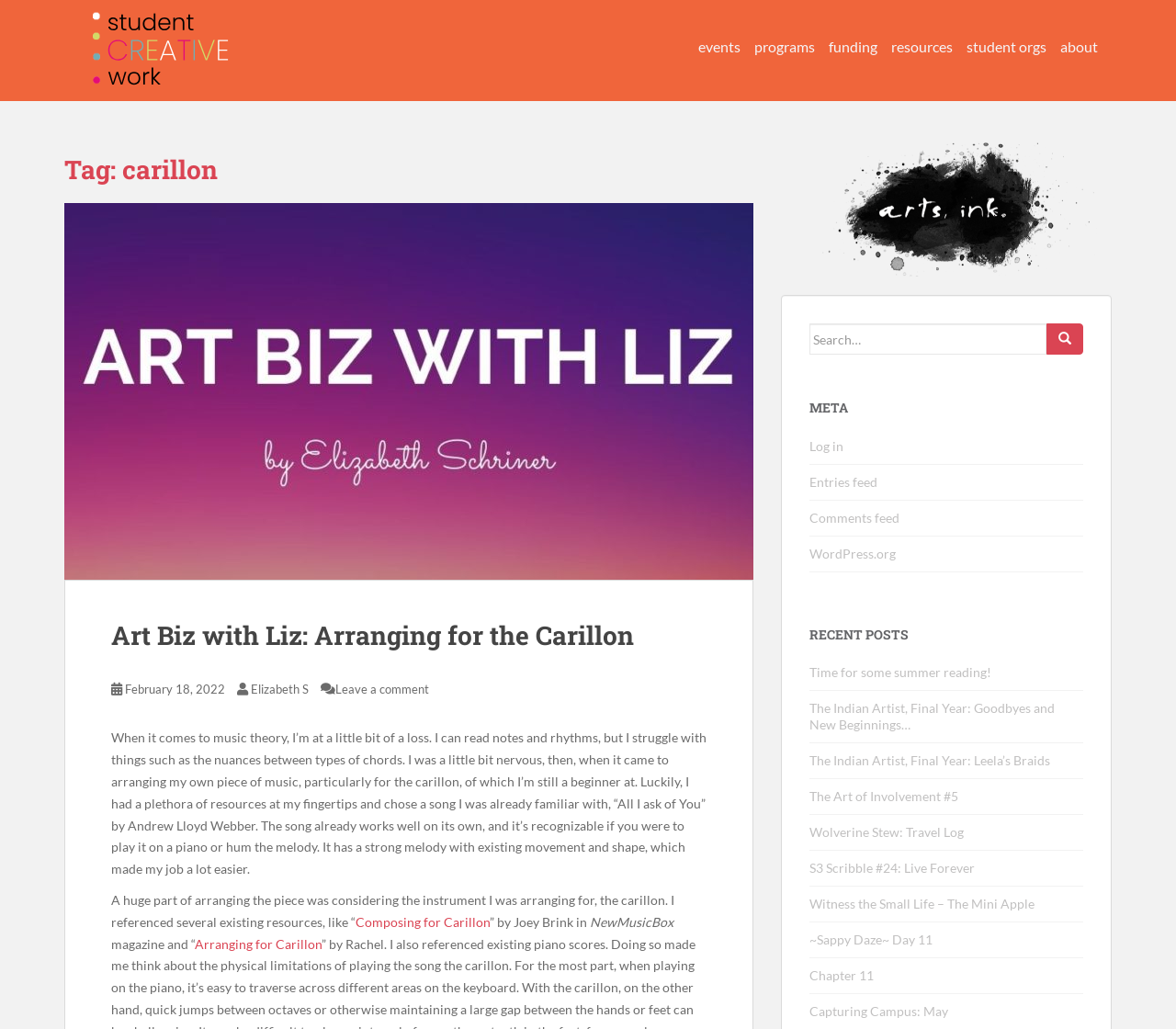Please mark the bounding box coordinates of the area that should be clicked to carry out the instruction: "Click on the 'events' link".

[0.594, 0.028, 0.63, 0.063]